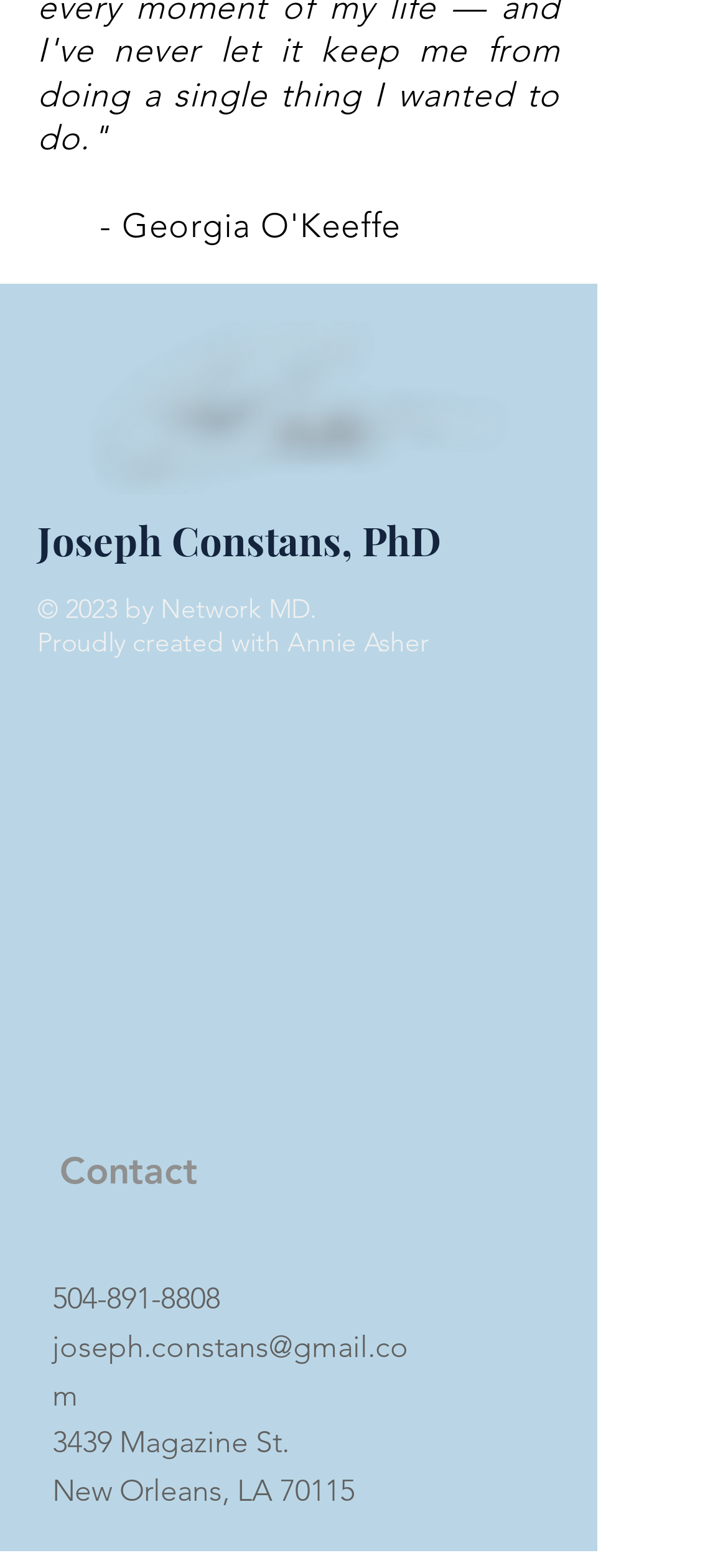Respond to the question with just a single word or phrase: 
What is the name of the person on this webpage?

Joseph Constans